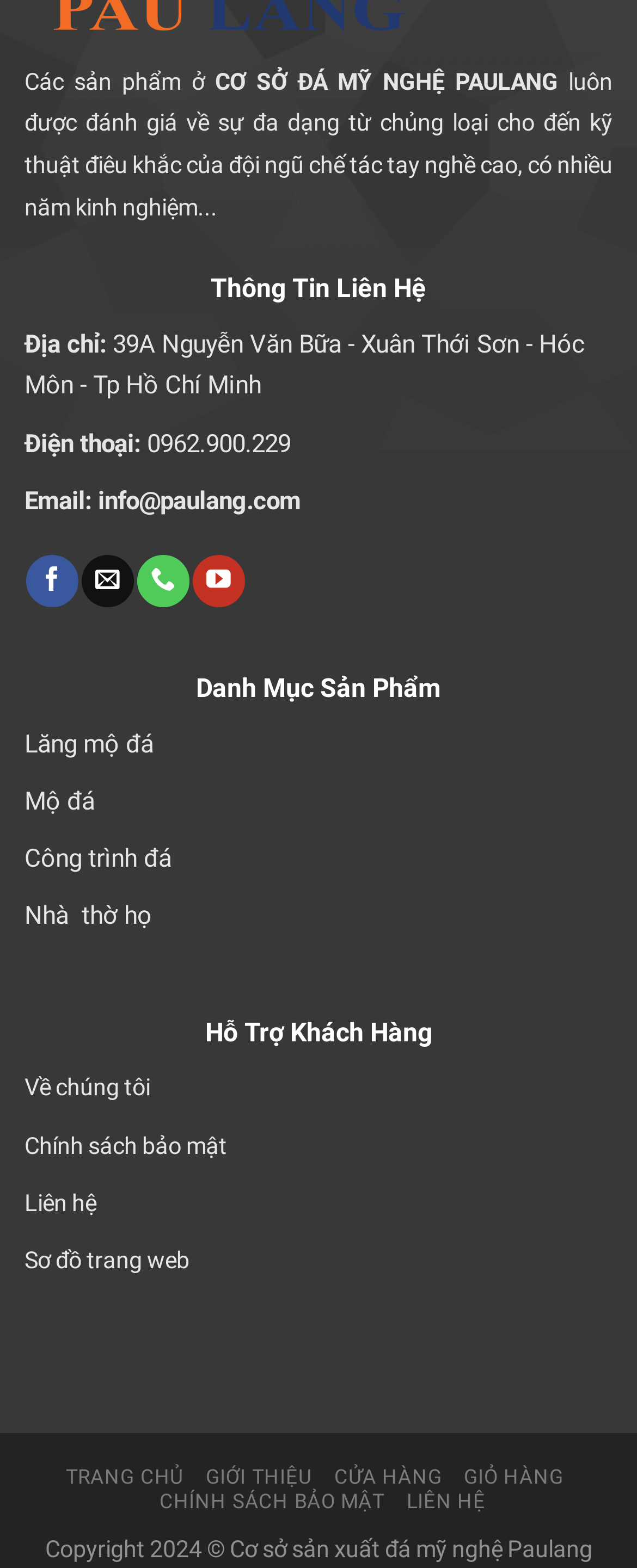What is the phone number?
Observe the image and answer the question with a one-word or short phrase response.

0962.900.229